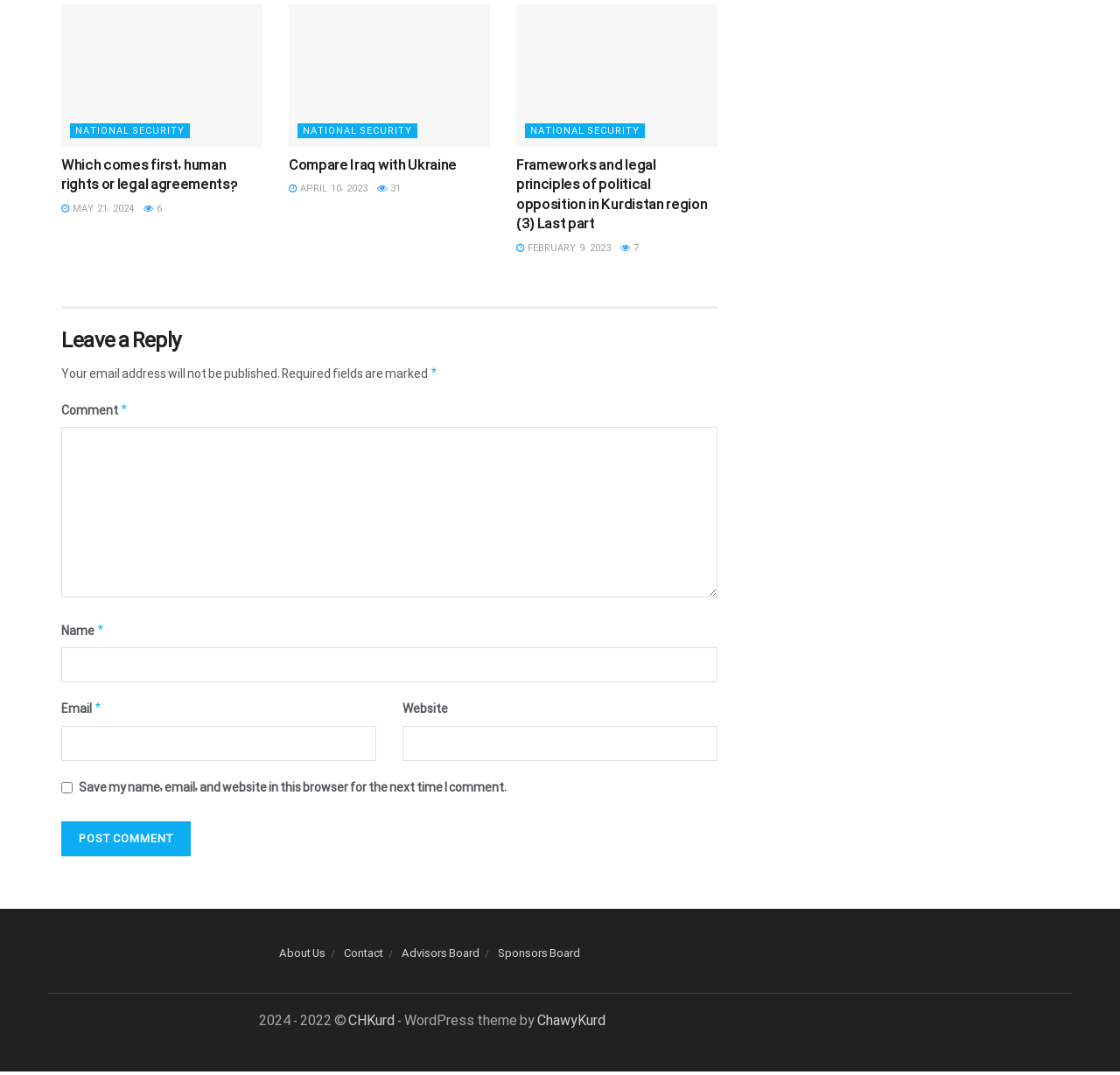Can you specify the bounding box coordinates of the area that needs to be clicked to fulfill the following instruction: "Click on the 'About Us' link"?

[0.249, 0.876, 0.29, 0.897]